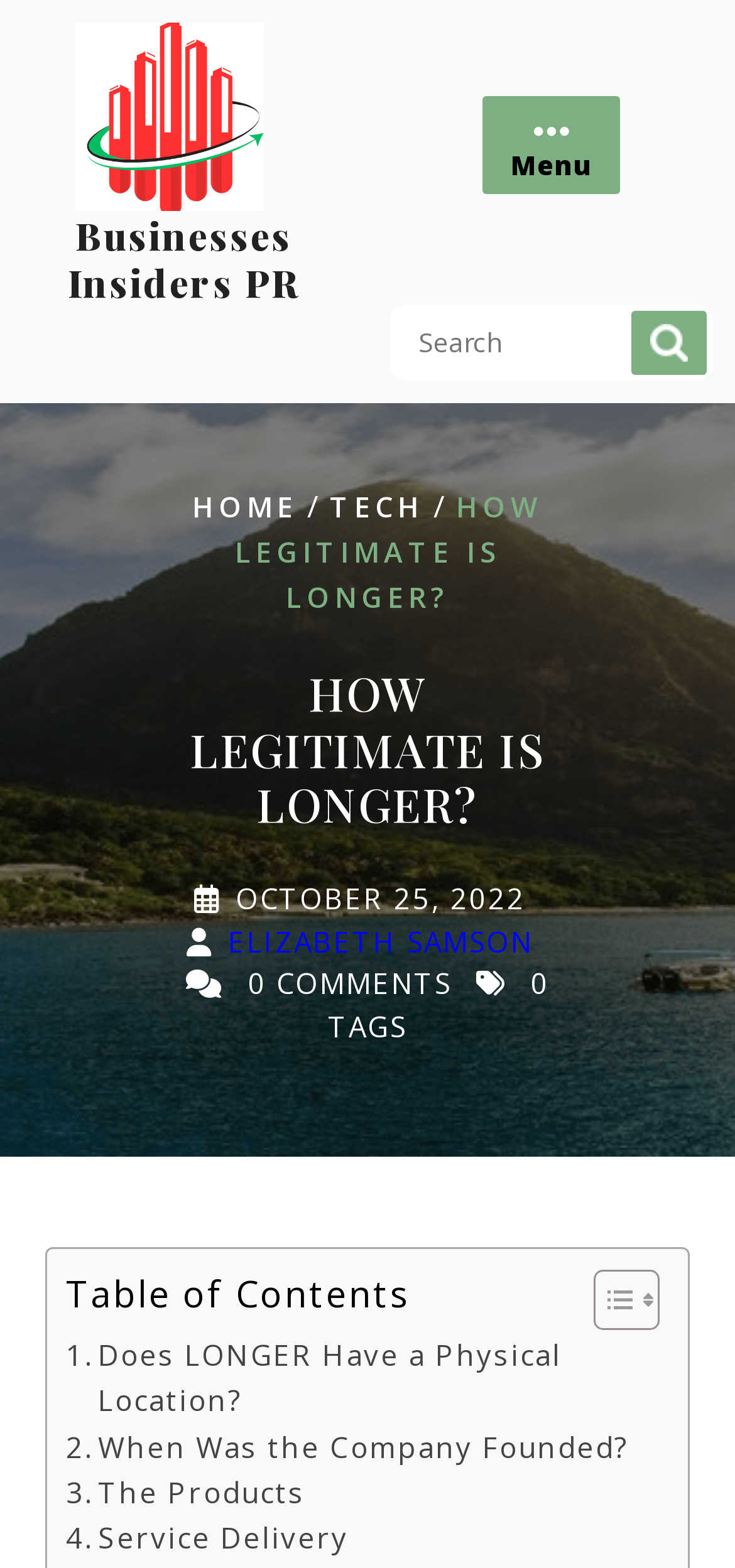Identify the bounding box coordinates of the region that should be clicked to execute the following instruction: "check Press Releases".

None